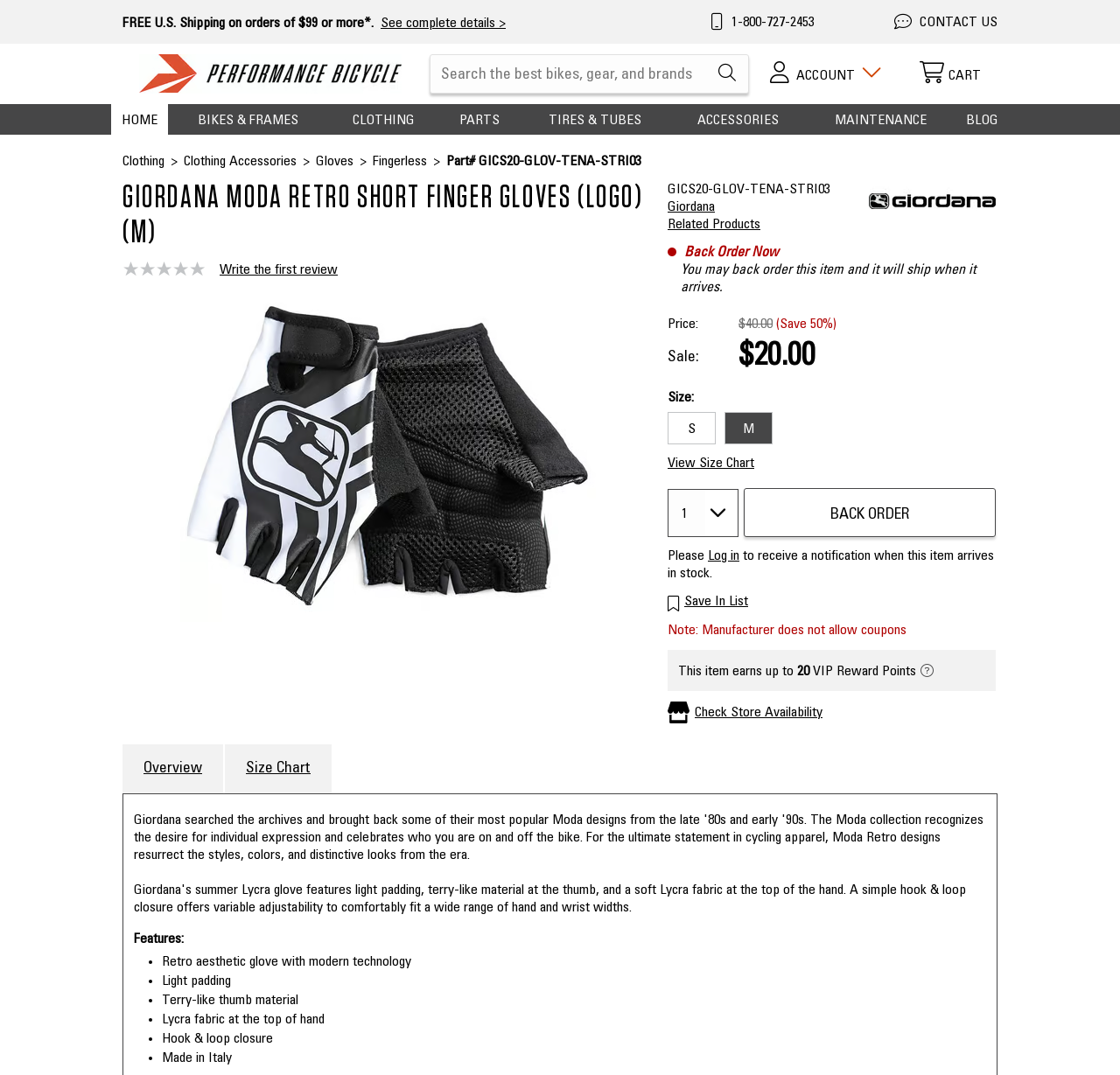Determine the bounding box for the described UI element: "See complete details >".

[0.34, 0.015, 0.452, 0.028]